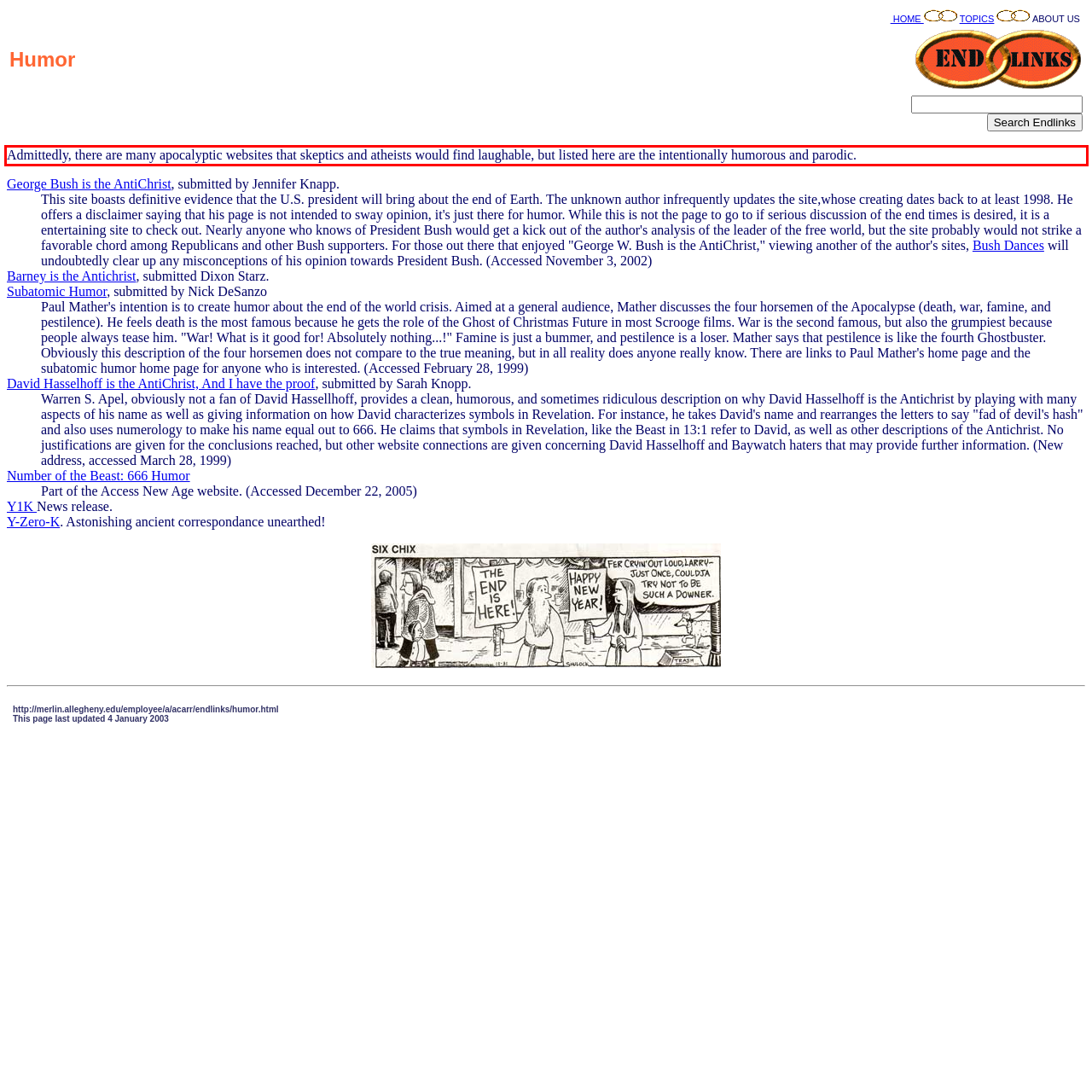Identify the text inside the red bounding box in the provided webpage screenshot and transcribe it.

Admittedly, there are many apocalyptic websites that skeptics and atheists would find laughable, but listed here are the intentionally humorous and parodic.